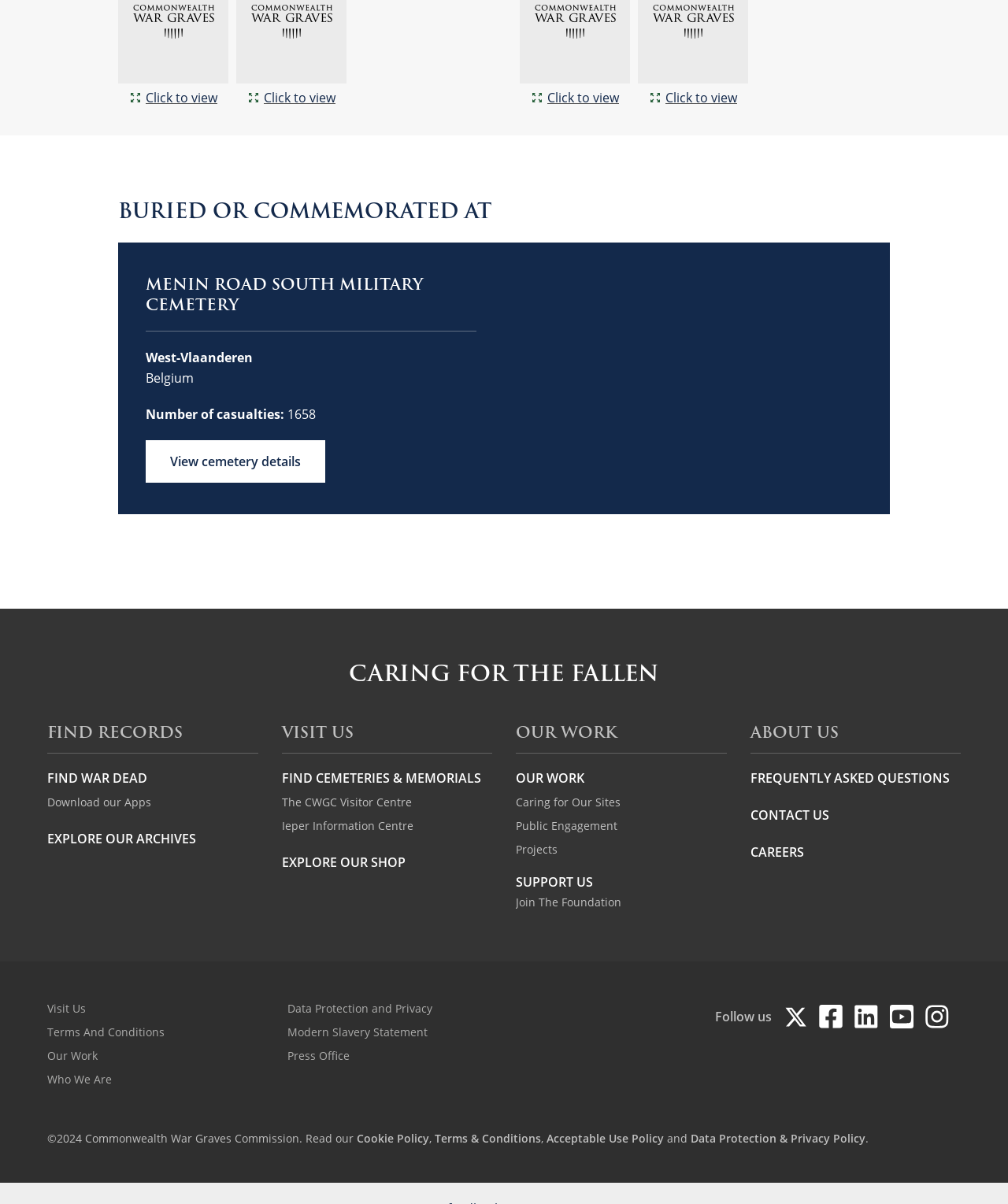What is the organization that cares for the fallen?
Respond to the question with a single word or phrase according to the image.

CWGC